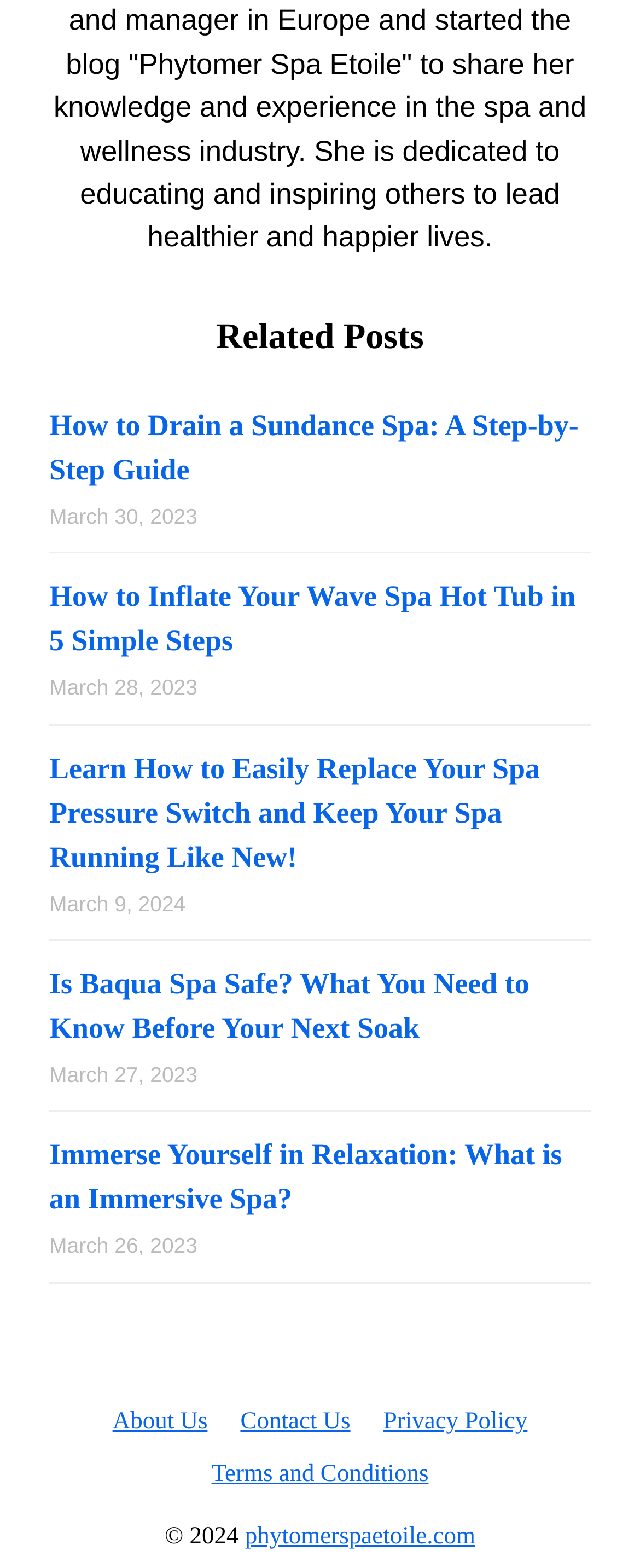Locate the bounding box coordinates of the clickable element to fulfill the following instruction: "Read the article about draining a Sundance spa". Provide the coordinates as four float numbers between 0 and 1 in the format [left, top, right, bottom].

[0.077, 0.257, 0.923, 0.314]